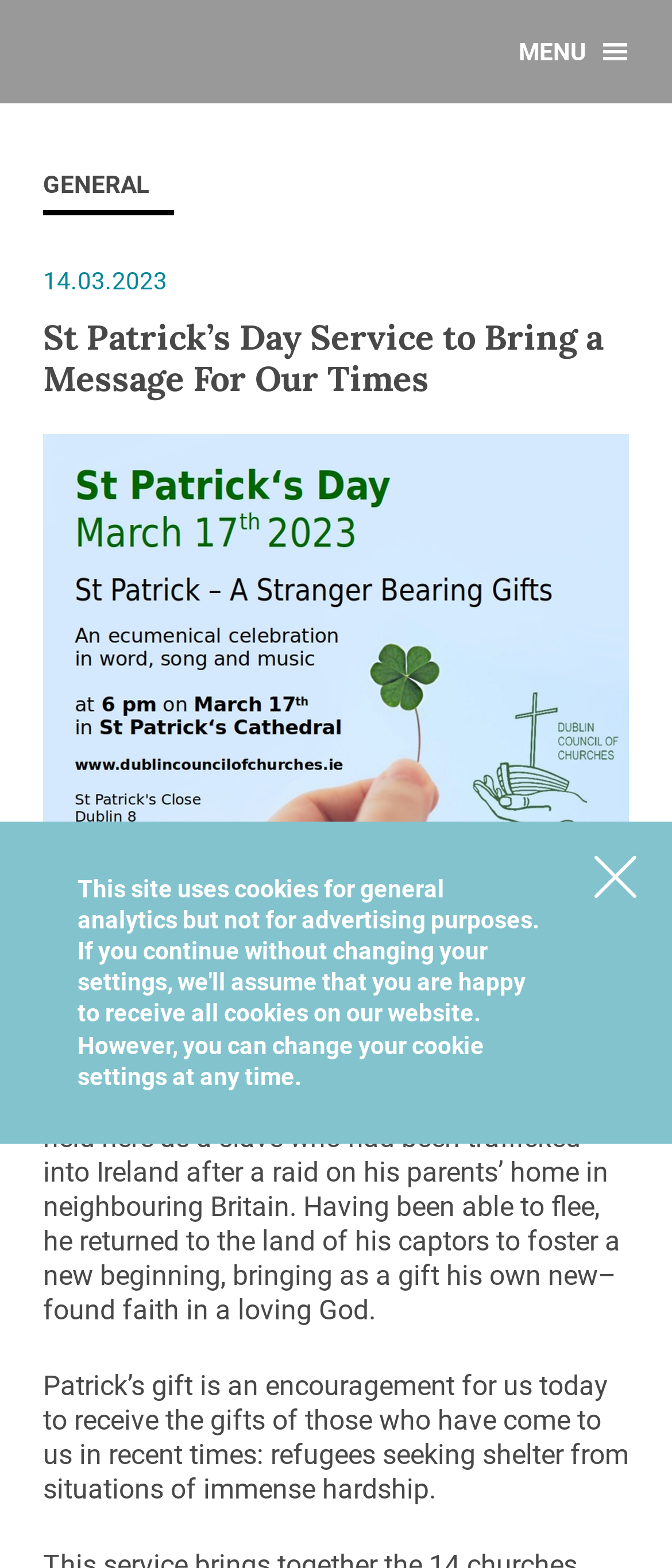Provide your answer in a single word or phrase: 
Where is the ecumenical service taking place?

Dublin's St Patrick's Cathedral